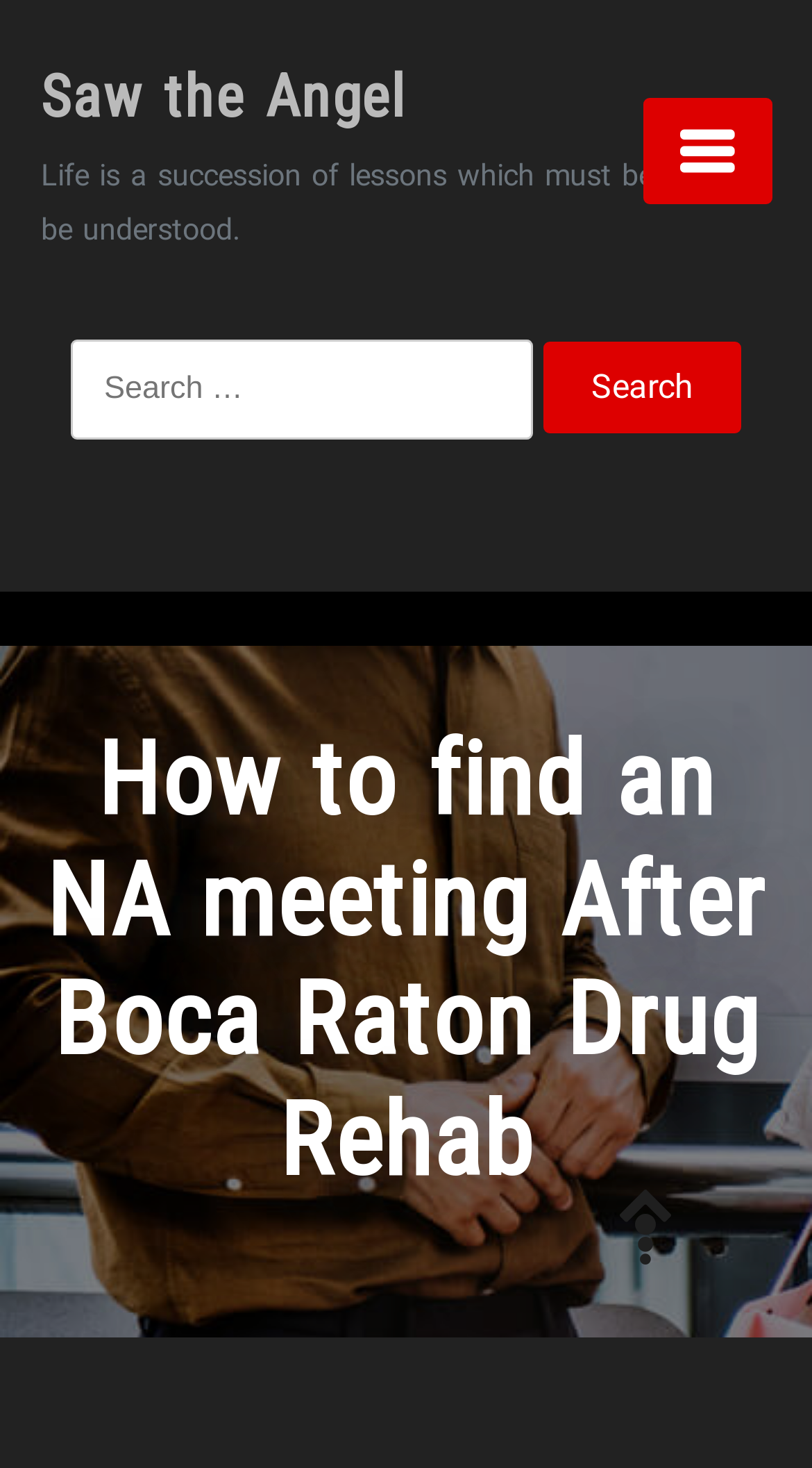What is the quote displayed on the webpage?
From the screenshot, provide a brief answer in one word or phrase.

Life is a succession of lessons